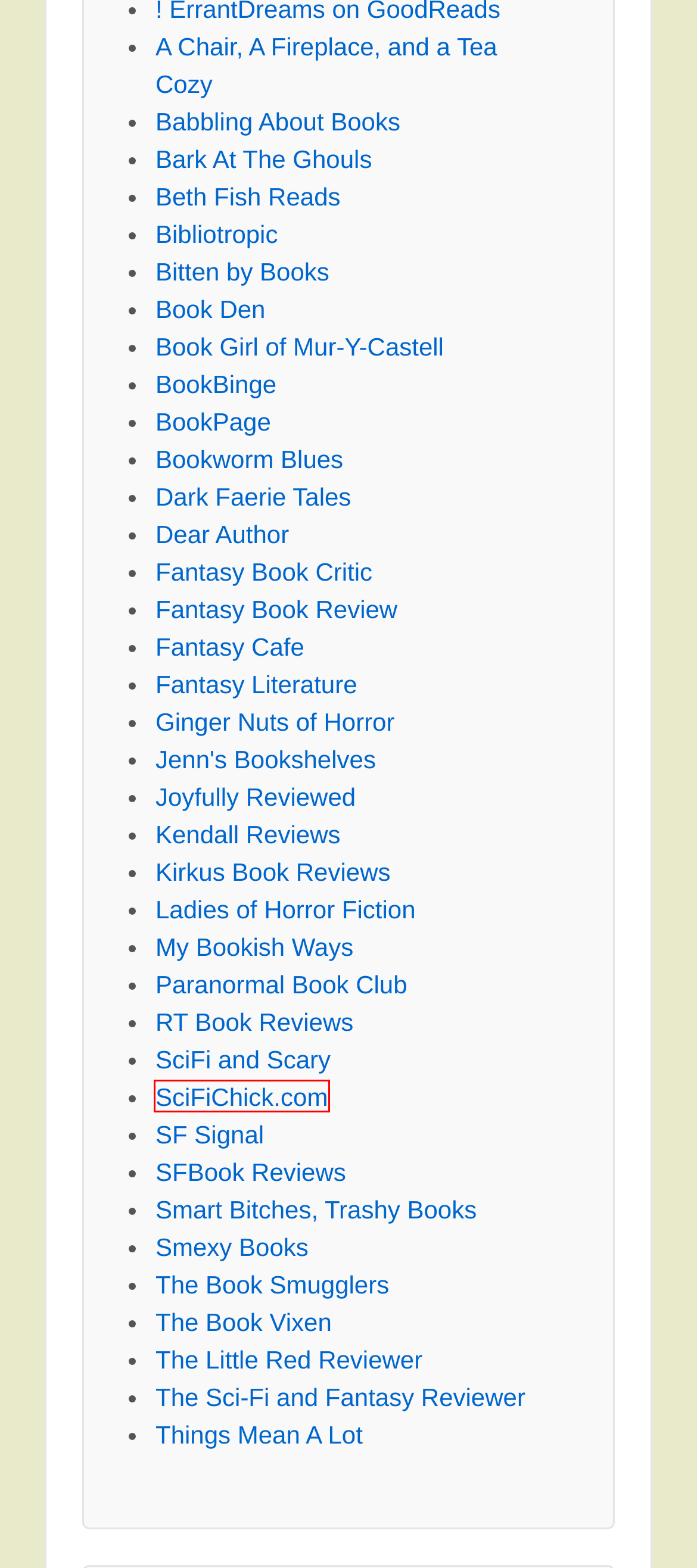You are presented with a screenshot of a webpage containing a red bounding box around an element. Determine which webpage description best describes the new webpage after clicking on the highlighted element. Here are the candidates:
A. Book Reviews & Recommendations | Kirkus Reviews
B. My Site
C. Beth Fish Reads
D. Elizabeth Burns
E. SciFiChick.com – SF/F News, Reviews, Interviews, and Giveaways
F. Paranormal Romance Bliss: Your Ultimate Destination for All Things Supernatural and Romantic
G. The History of Romantic Novels
H. Book Den

E